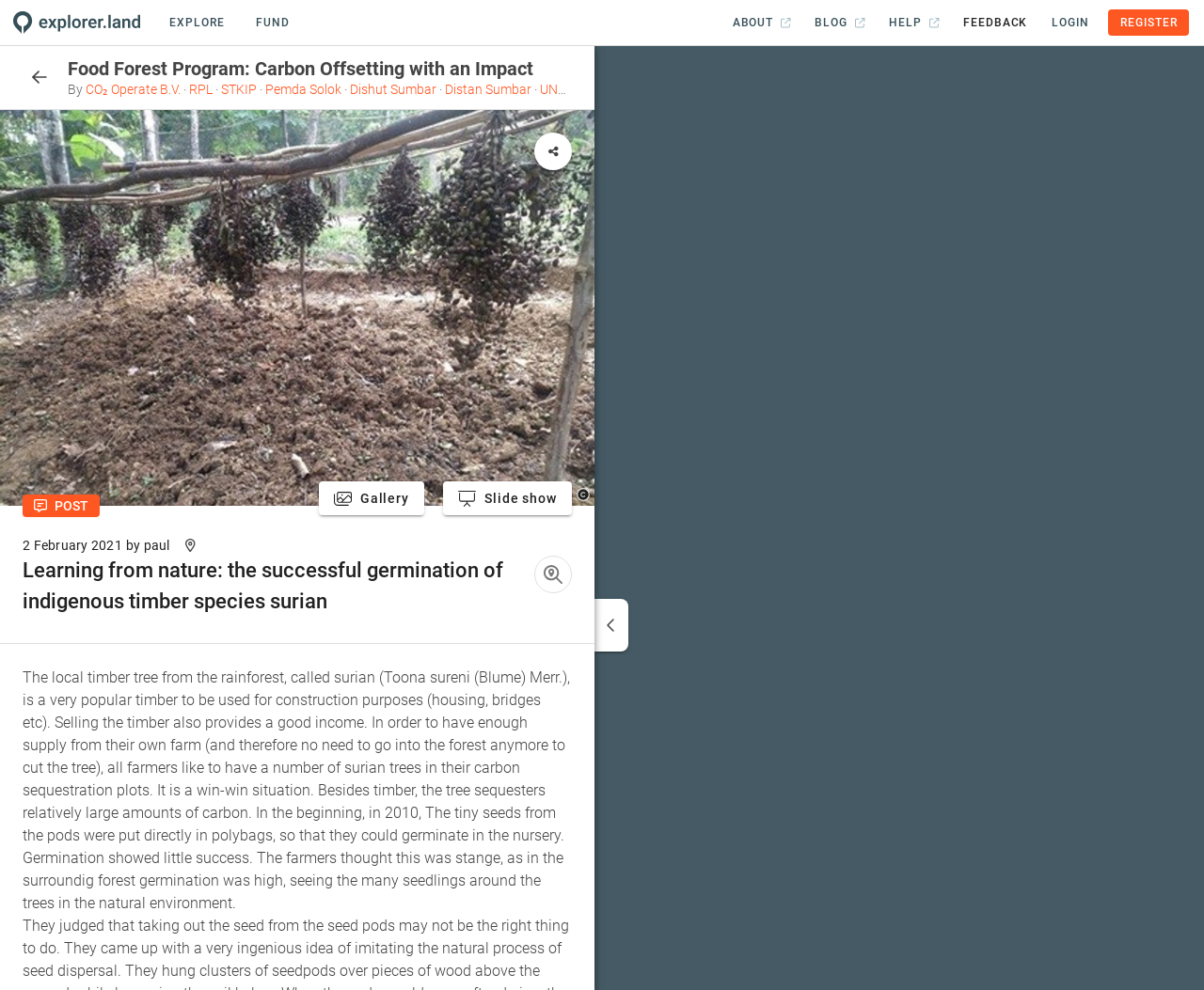Identify the bounding box coordinates for the UI element described as: "Register". The coordinates should be provided as four floats between 0 and 1: [left, top, right, bottom].

[0.92, 0.009, 0.988, 0.036]